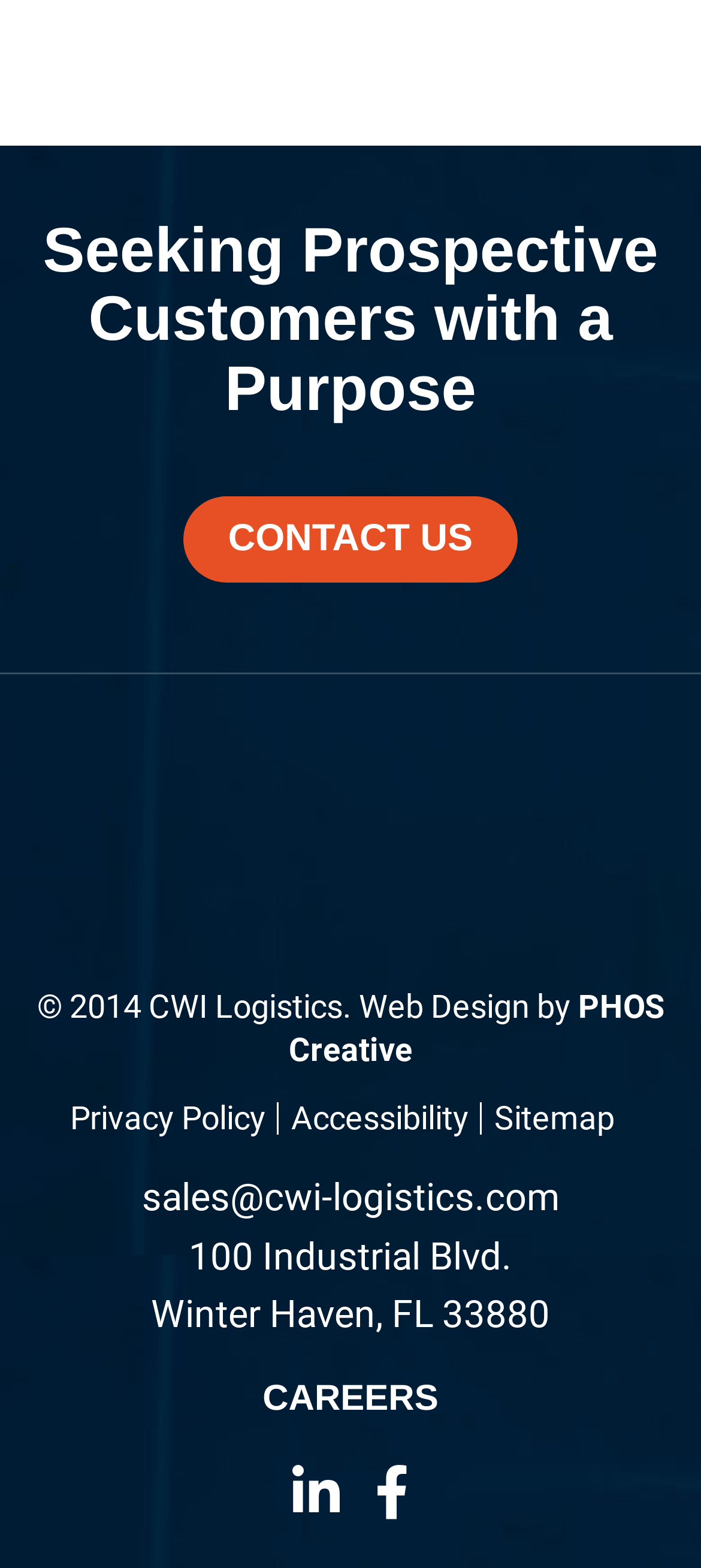Can you provide the bounding box coordinates for the element that should be clicked to implement the instruction: "Click CONTACT US"?

[0.261, 0.317, 0.739, 0.371]